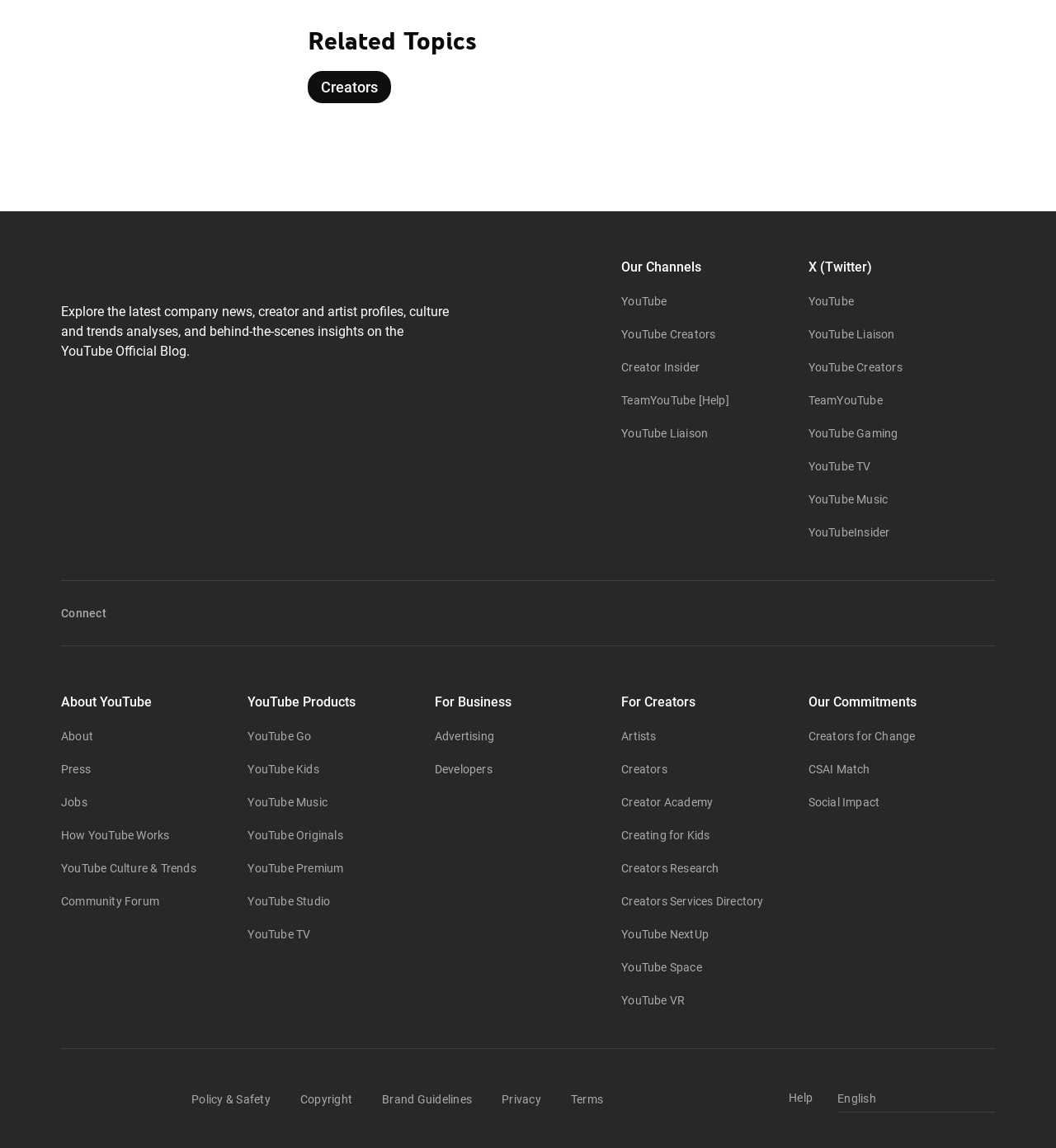What is the name of the blog?
Using the image as a reference, answer the question in detail.

The name of the blog can be found in the static text element 'Explore the latest company news, creator and artist profiles, culture and trends analyses, and behind-the-scenes insights on the YouTube Official Blog.'